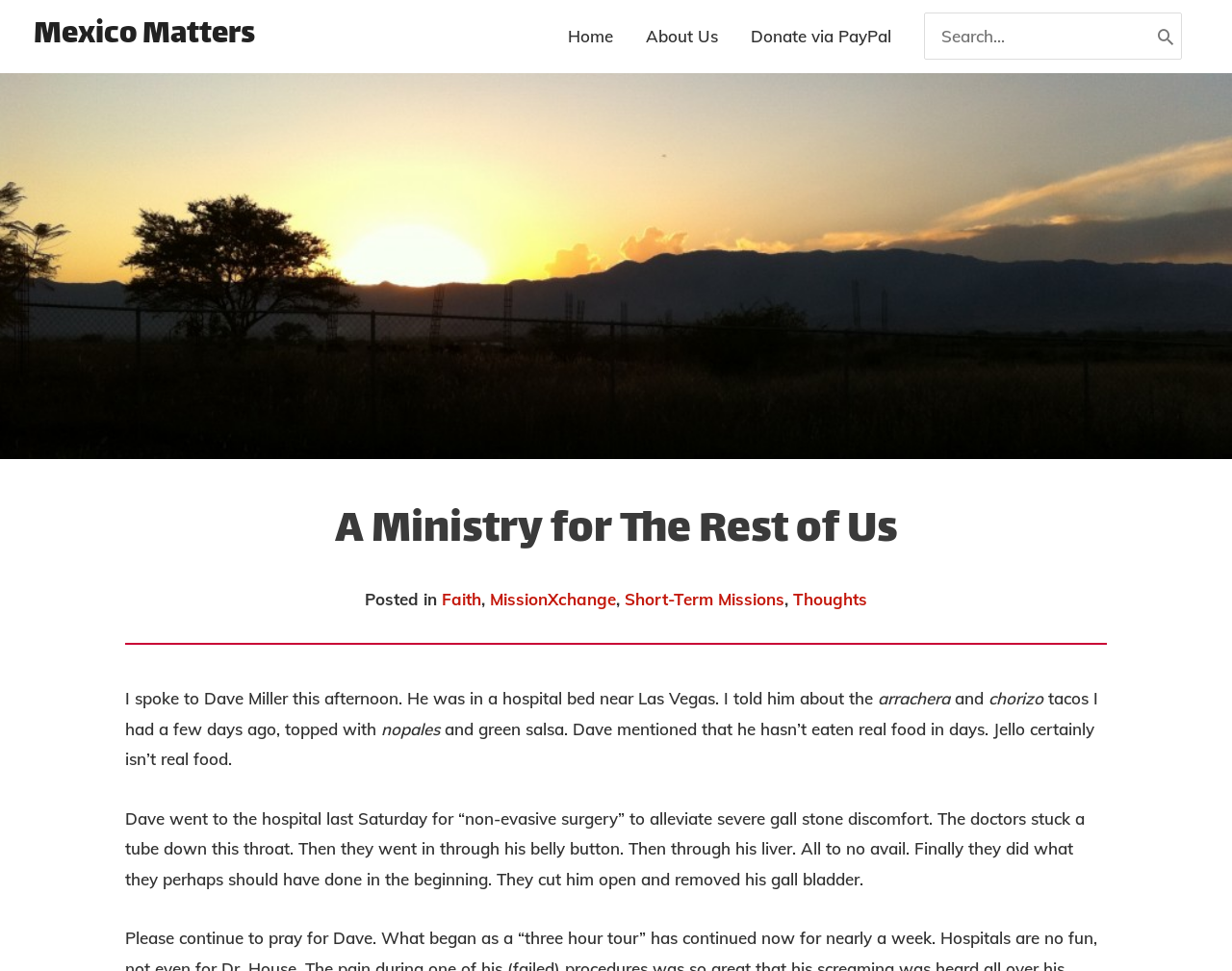Describe all the key features of the webpage in detail.

This webpage is about a ministry organization, "A Ministry for The Rest of Us – Mexico Matters". At the top left, there is a link to "Mexico Matters". Below it, there is a navigation menu with links to "Home", "About Us", "Donate via PayPal", and a search bar. The search bar has a text field and a "Search" button.

The main content of the webpage is divided into two sections. The first section has a heading "A Ministry for The Rest of Us" and appears to be an introduction or a title. Below it, there are several links to categories, including "Faith", "MissionXchange", "Short-Term Missions", and "Thoughts".

The second section appears to be a blog post or an article. It starts with a sentence "I spoke to Dave Miller this afternoon..." and continues with a story about Dave's experience in a hospital. The text is divided into several paragraphs, with some words and phrases highlighted, such as "arrachera", "chorizo", "nopales", and "green salsa". The story describes Dave's hospital visit and his experience with surgery to remove his gall bladder.